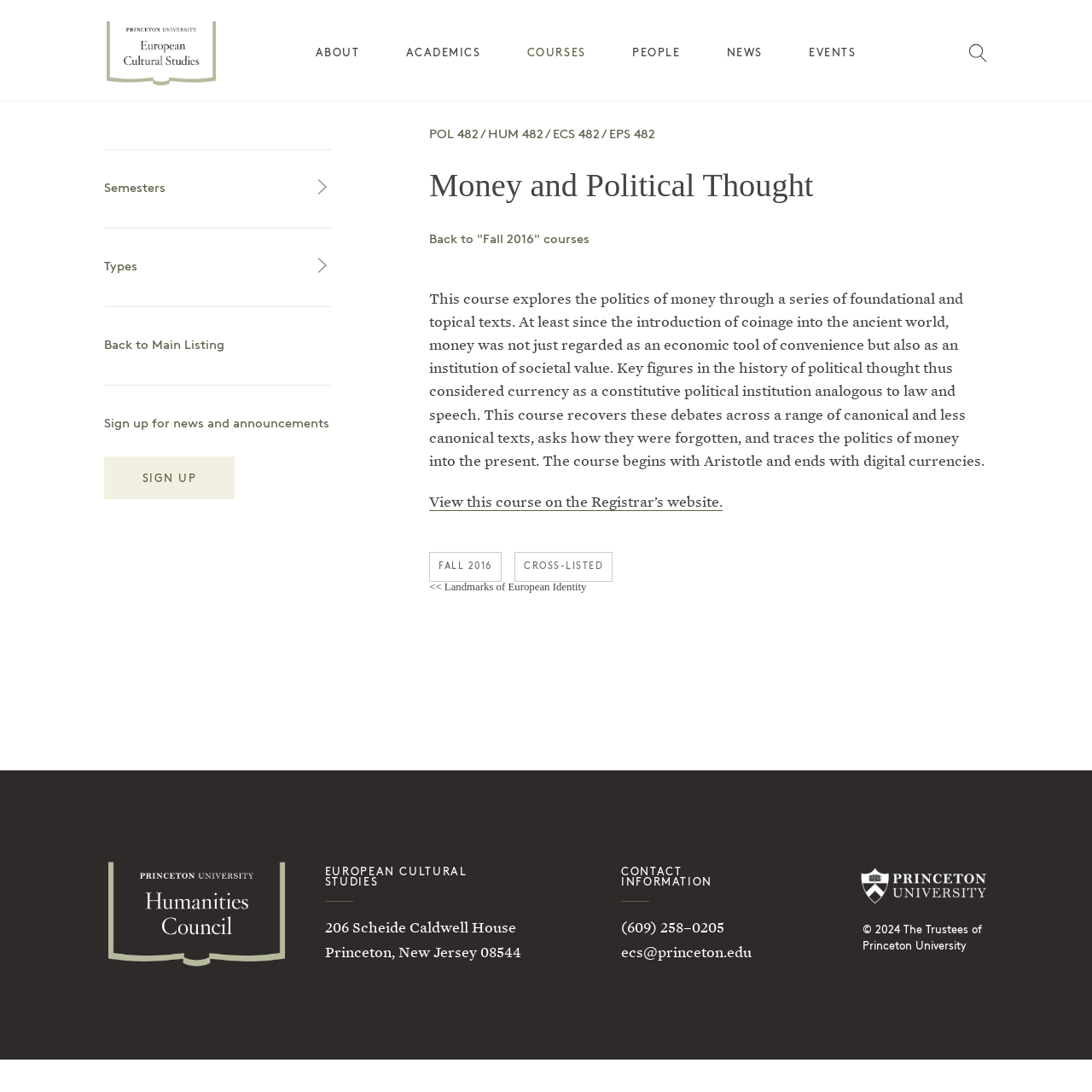What is the logo at the top left corner?
Relying on the image, give a concise answer in one word or a brief phrase.

European Cultural Studies Logo